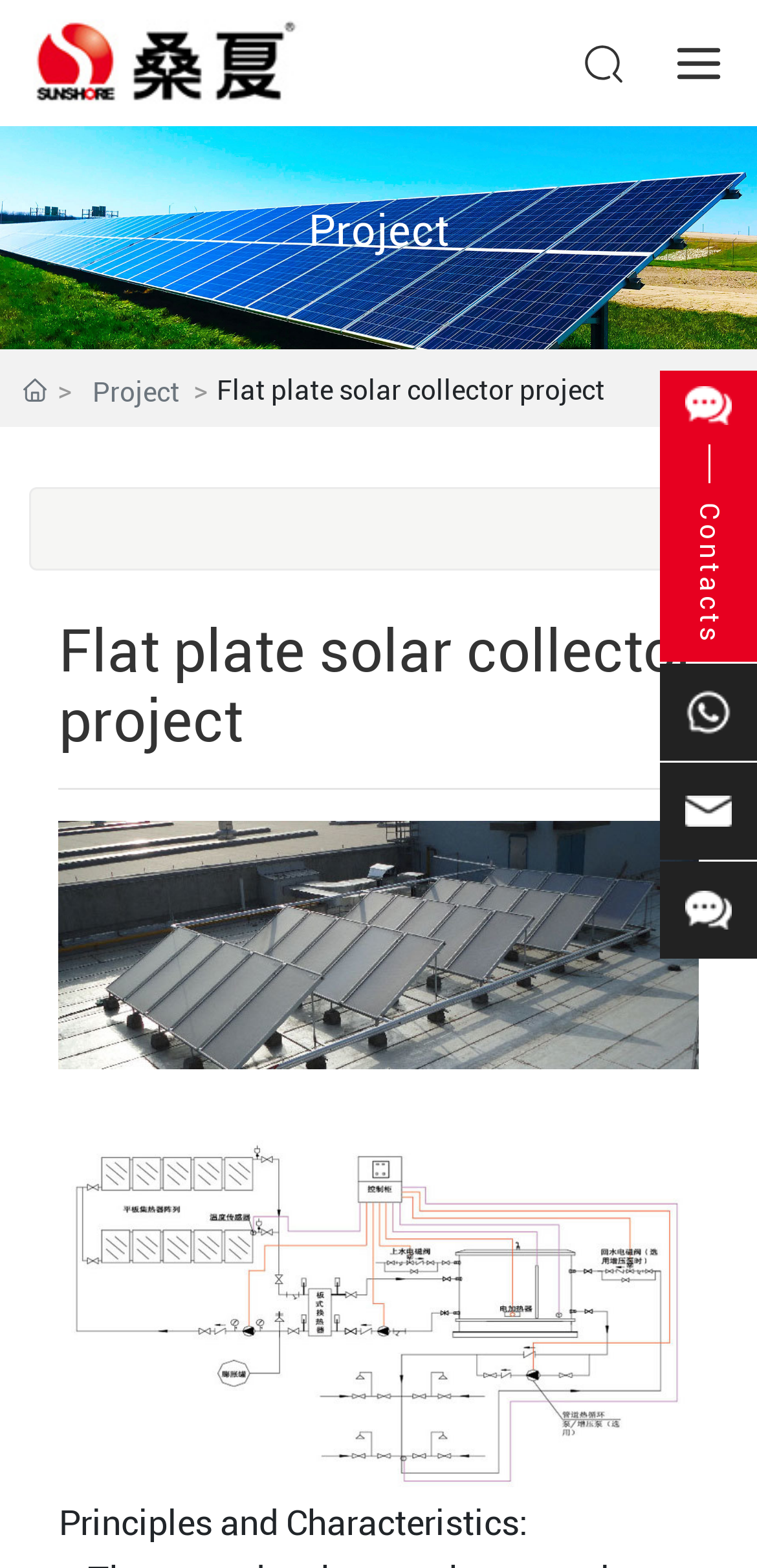Answer the question below in one word or phrase:
What is the type of content on the webpage?

Project information